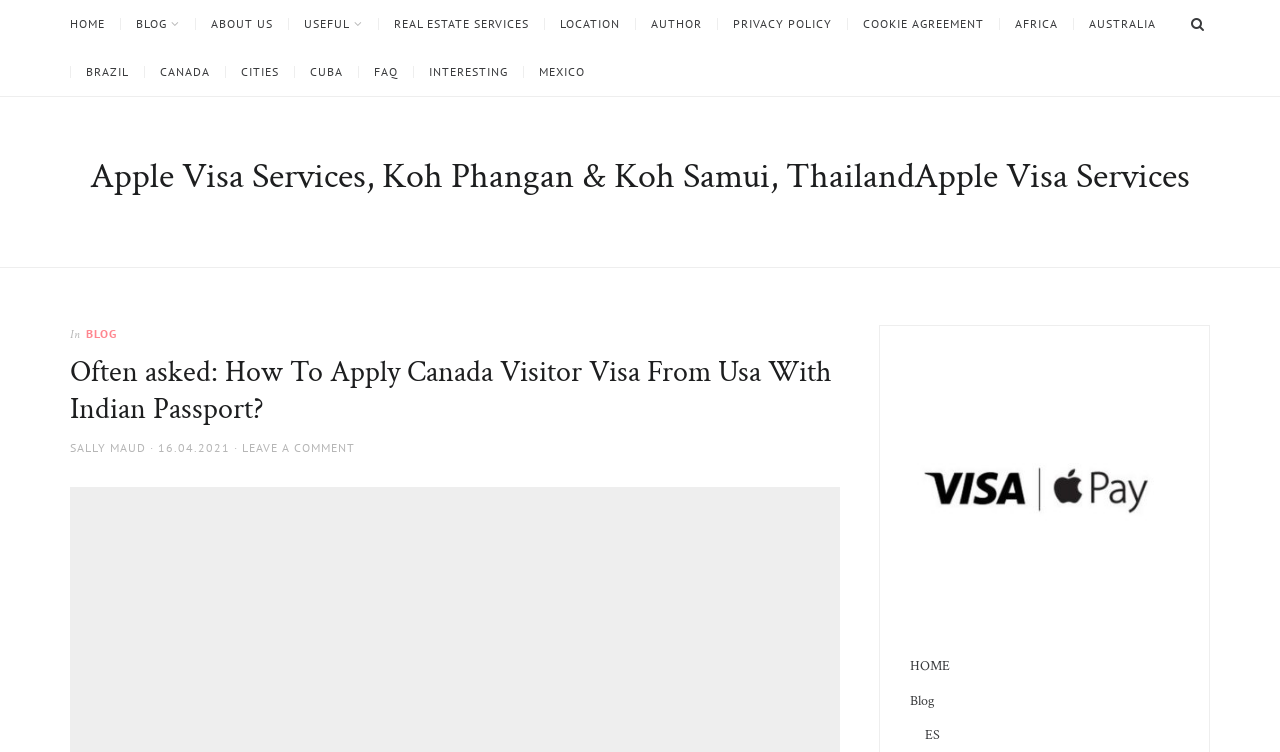Please give the bounding box coordinates of the area that should be clicked to fulfill the following instruction: "Go to the home page". The coordinates should be in the format of four float numbers from 0 to 1, i.e., [left, top, right, bottom].

[0.055, 0.024, 0.094, 0.04]